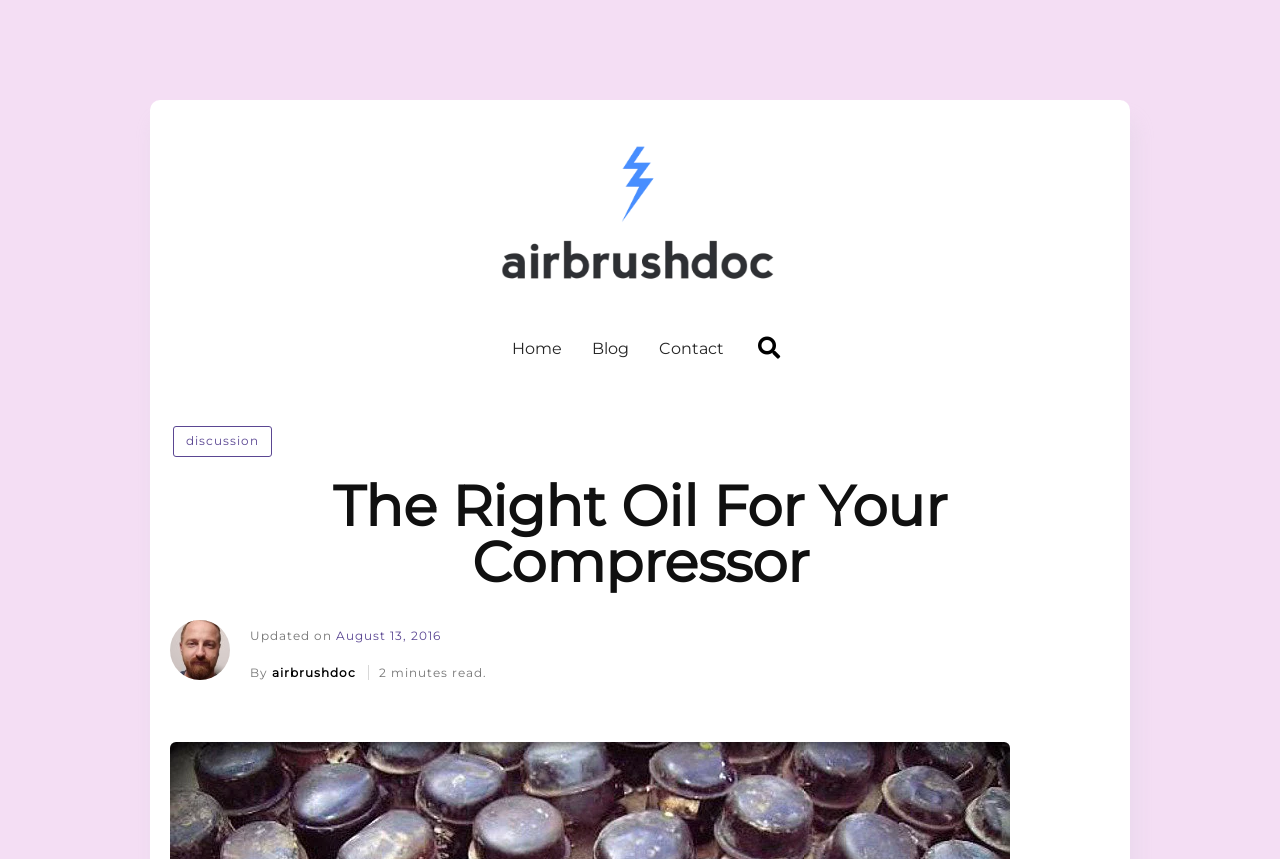Describe all the visual and textual components of the webpage comprehensively.

The webpage is about discussing the right oil for air compressors. At the top, there is a logo of "airbrushdoc.com" with a link to the website, positioned slightly above the center of the page. Below the logo, there are three navigation links: "Home", "Blog", and "Contact", aligned horizontally and centered at the top of the page.

On the right side of the navigation links, there is a search bar with a magnifying glass icon. Below the search bar, there is a link to a discussion forum. The main content of the page starts with a heading "The Right Oil For Your Compressor" that spans almost the entire width of the page.

Below the heading, there is an avatar photo of the author, accompanied by the text "Updated on August 13, 2016" and the author's name "airbrushdoc". The main article text starts below the author's information, which discusses the importance of using the right oil for air compressors, mentioning that mineral oil loses its properties quickly, causing the compressor to overheat, raise noise levels, and cause damage.

There are no other images on the page besides the logo and the avatar photo. The overall structure of the page is simple, with a clear hierarchy of headings and text.